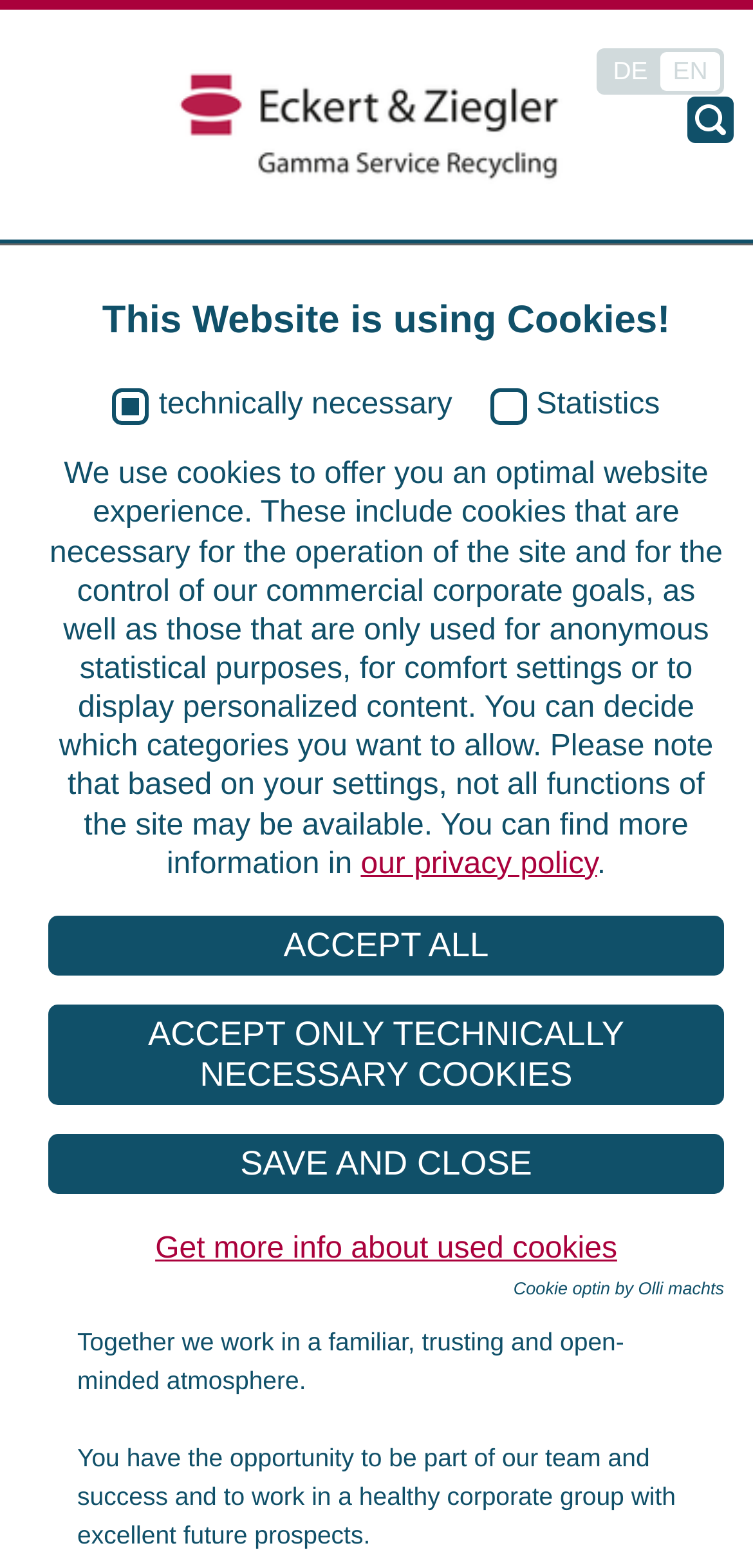Given the element description, predict the bounding box coordinates in the format (top-left x, top-left y, bottom-right x, bottom-right y). Make sure all values are between 0 and 1. Here is the element description: Accept only technically necessary cookies

[0.064, 0.64, 0.962, 0.705]